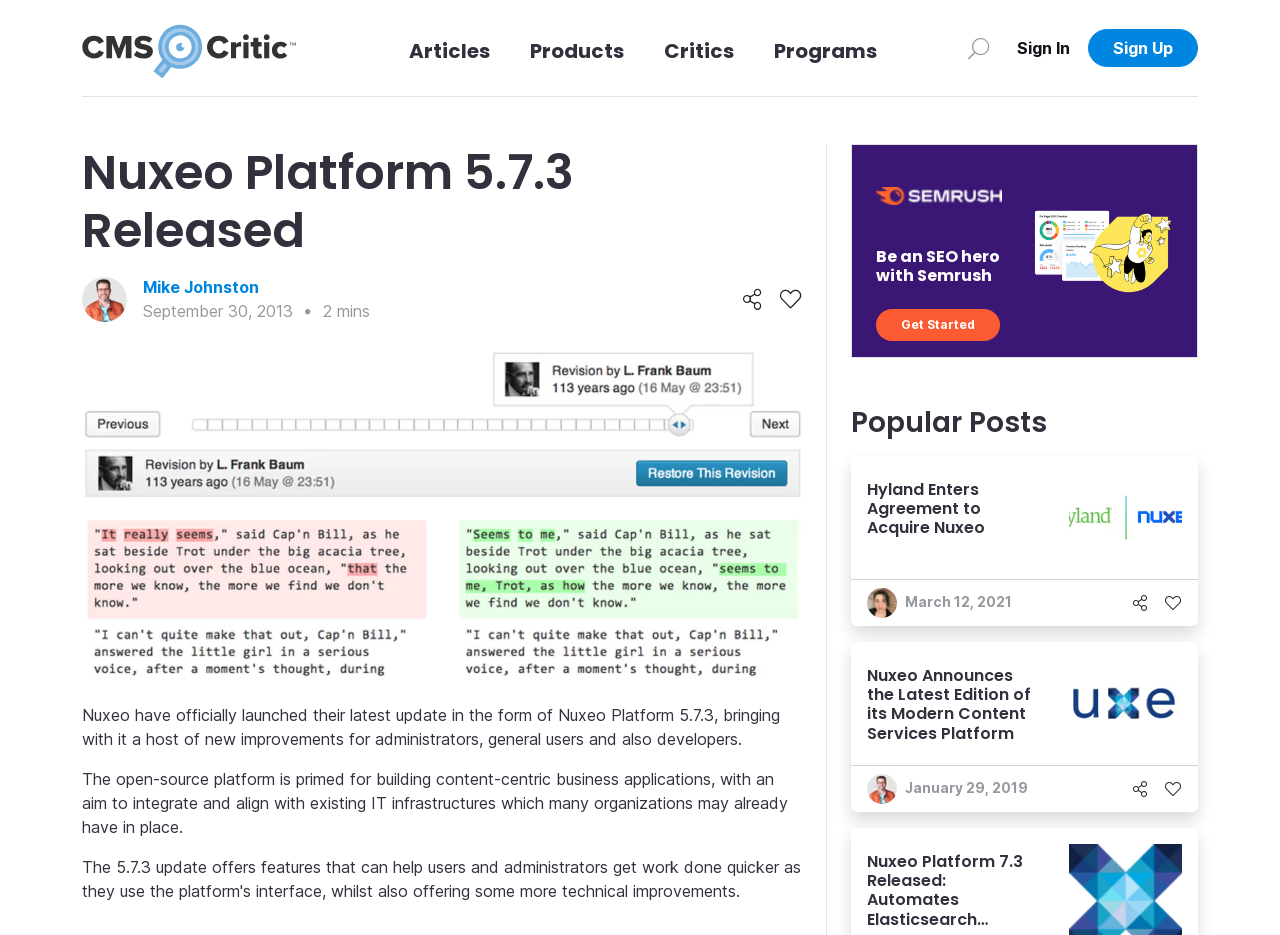Determine the bounding box coordinates of the clickable element necessary to fulfill the instruction: "Read the article by Mike Johnston". Provide the coordinates as four float numbers within the 0 to 1 range, i.e., [left, top, right, bottom].

[0.064, 0.296, 0.099, 0.344]